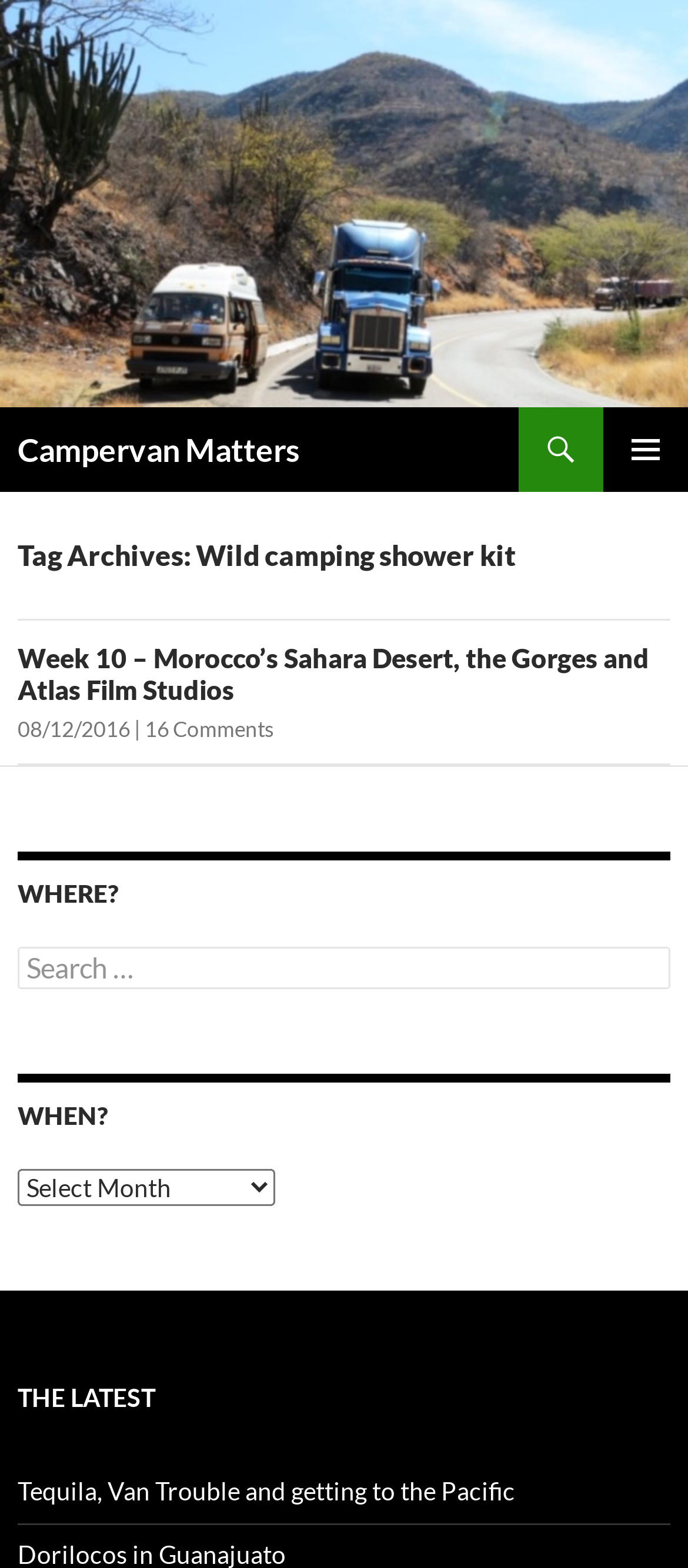How many articles are on this page?
Using the information from the image, answer the question thoroughly.

I counted the number of article elements on the page, and there is only one article element with a heading 'Week 10 – Morocco’s Sahara Desert, the Gorges and Atlas Film Studios'.